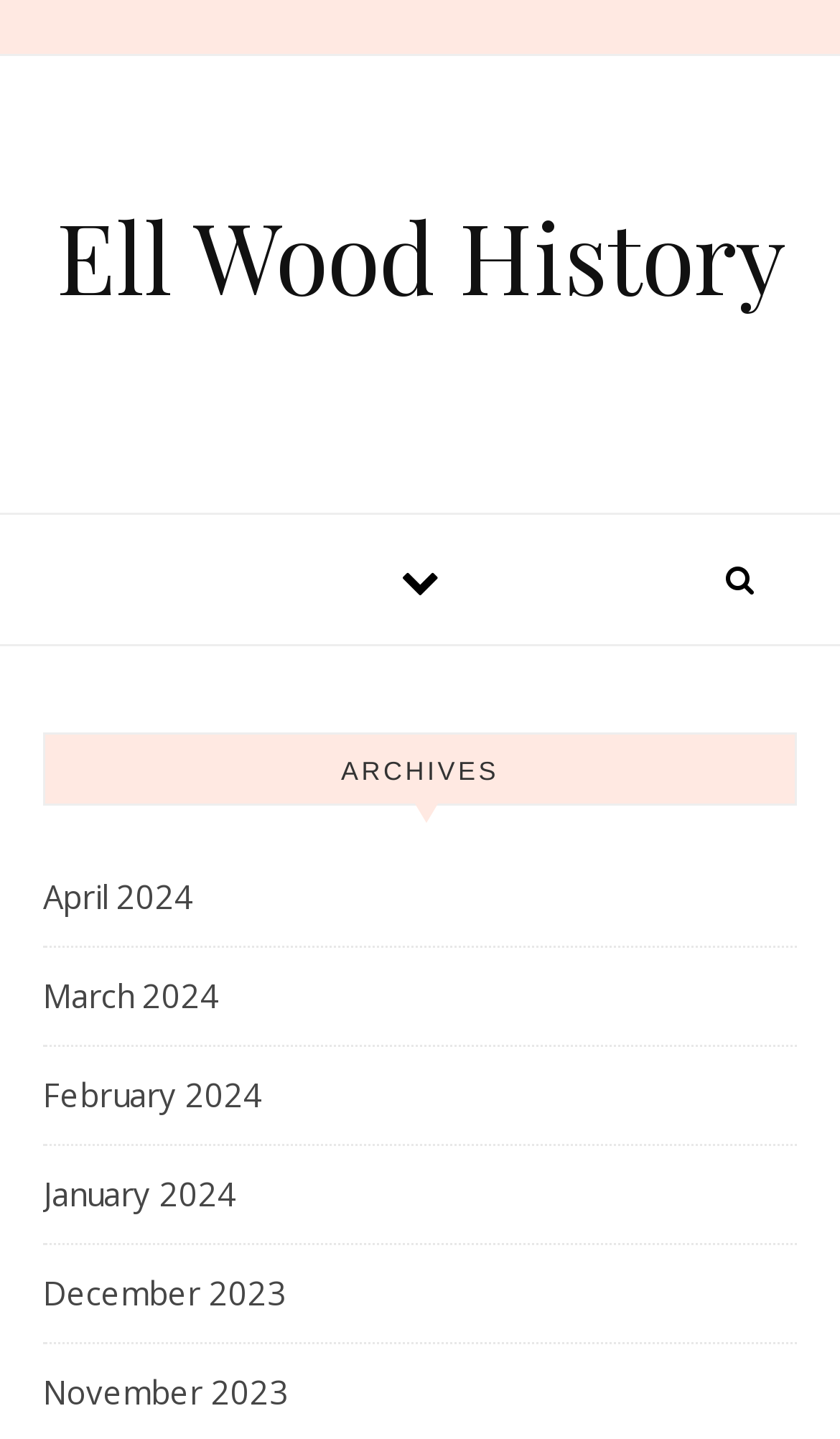Provide a brief response in the form of a single word or phrase:
Is there a link to a specific article on the page?

Yes